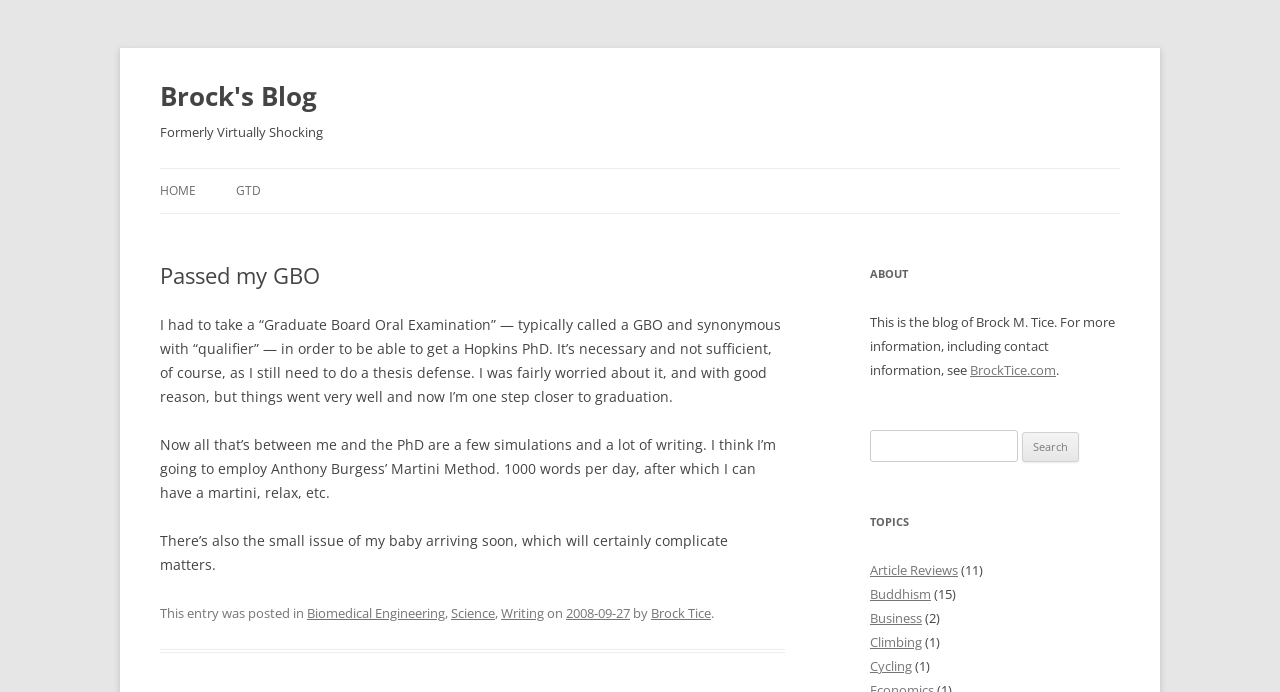How many topics are listed?
Please look at the screenshot and answer in one word or a short phrase.

5